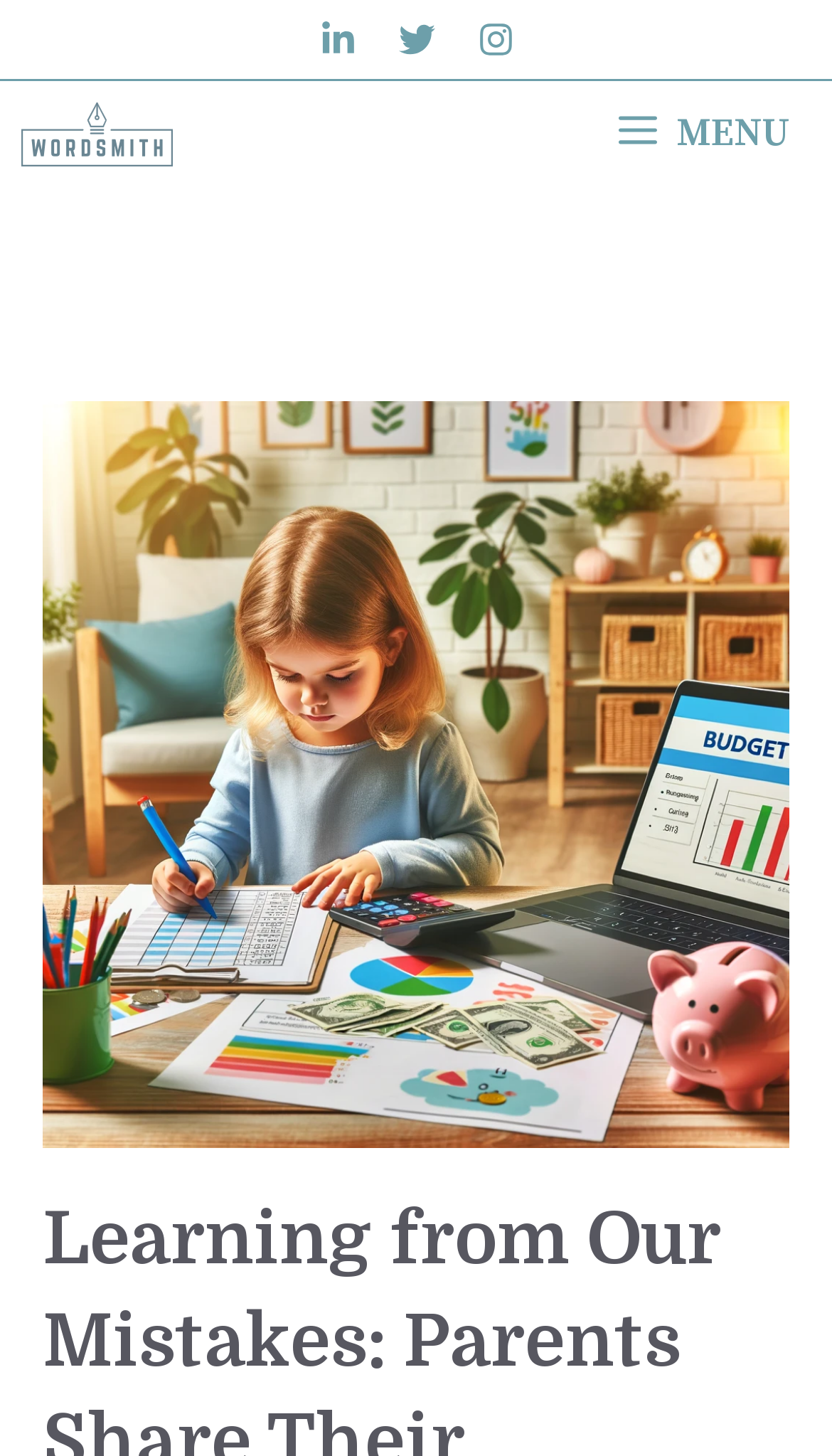Using the given description, provide the bounding box coordinates formatted as (top-left x, top-left y, bottom-right x, bottom-right y), with all values being floating point numbers between 0 and 1. Description: title="Kid Smart Money"

[0.026, 0.056, 0.208, 0.129]